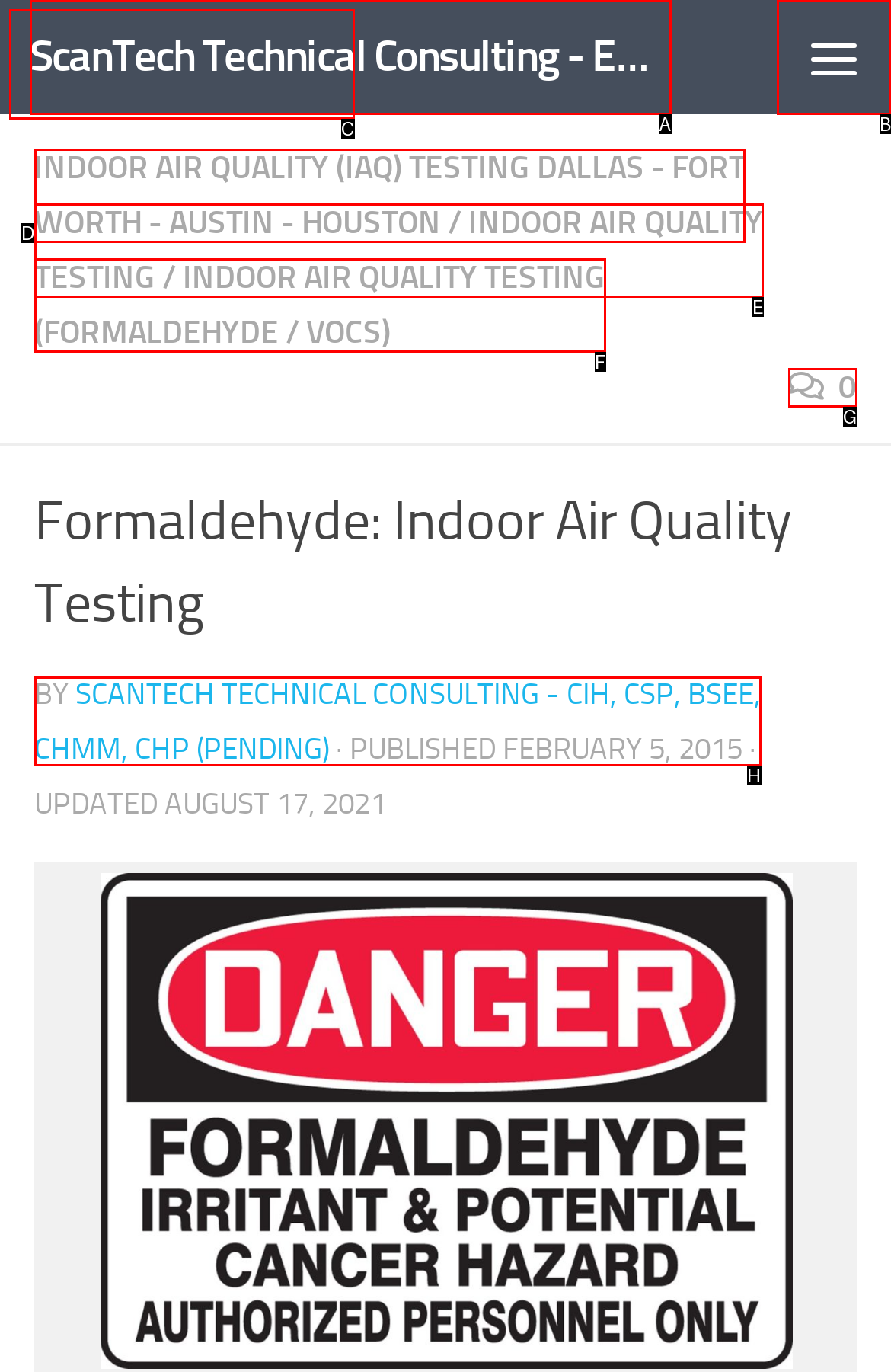Based on the element description: 0, choose the HTML element that matches best. Provide the letter of your selected option.

G